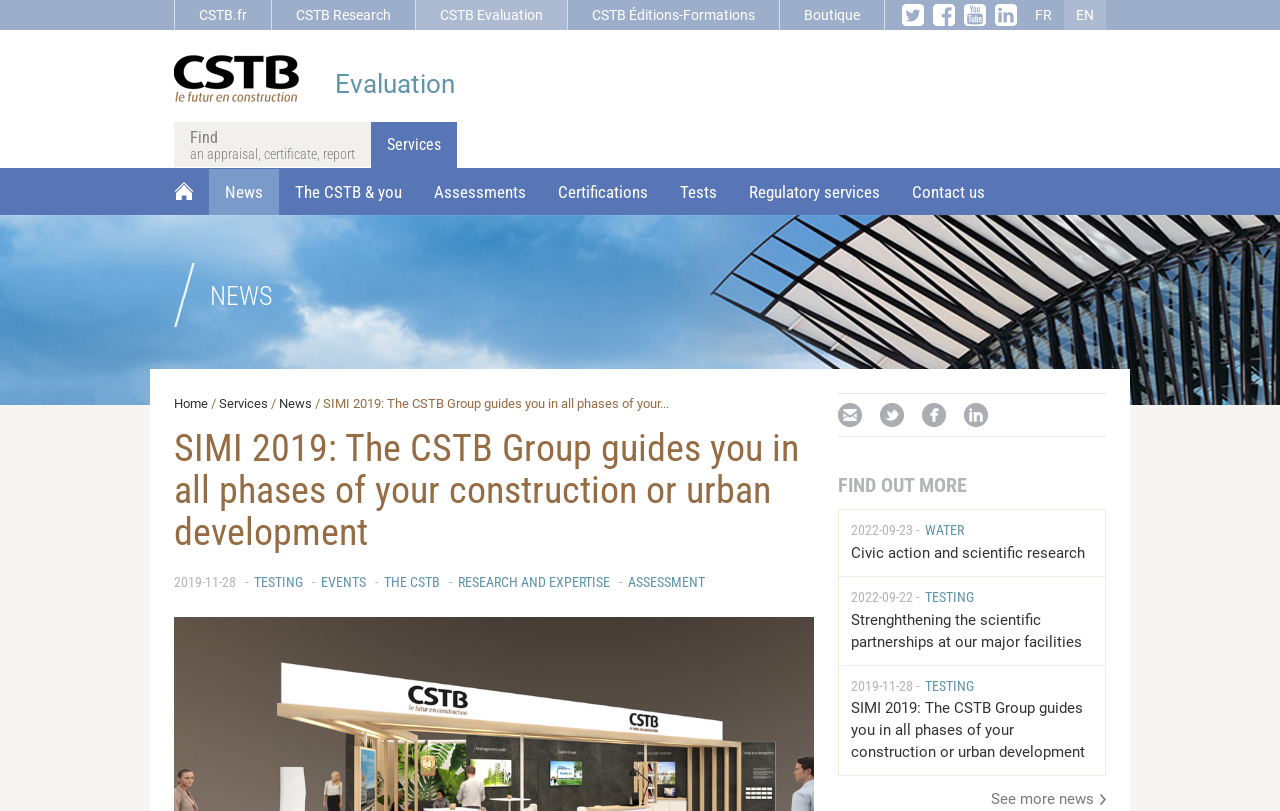Kindly respond to the following question with a single word or a brief phrase: 
What is the name of the organization guiding construction and development projects?

CSTB Group